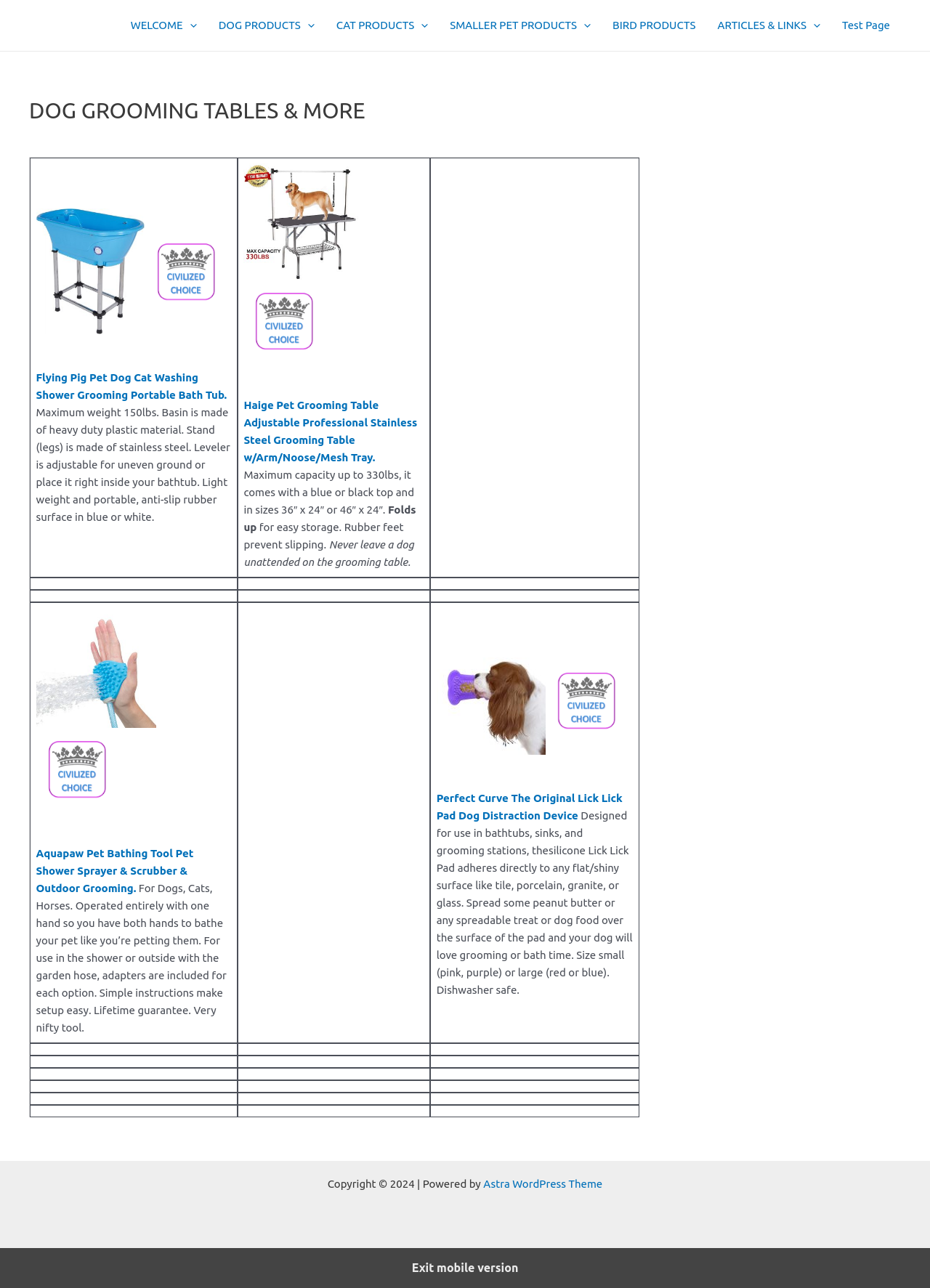Give a short answer using one word or phrase for the question:
What is the material of the basin in the Flying Pig Pet Dog Cat Washing Shower Grooming Portable Bath Tub?

Heavy duty plastic